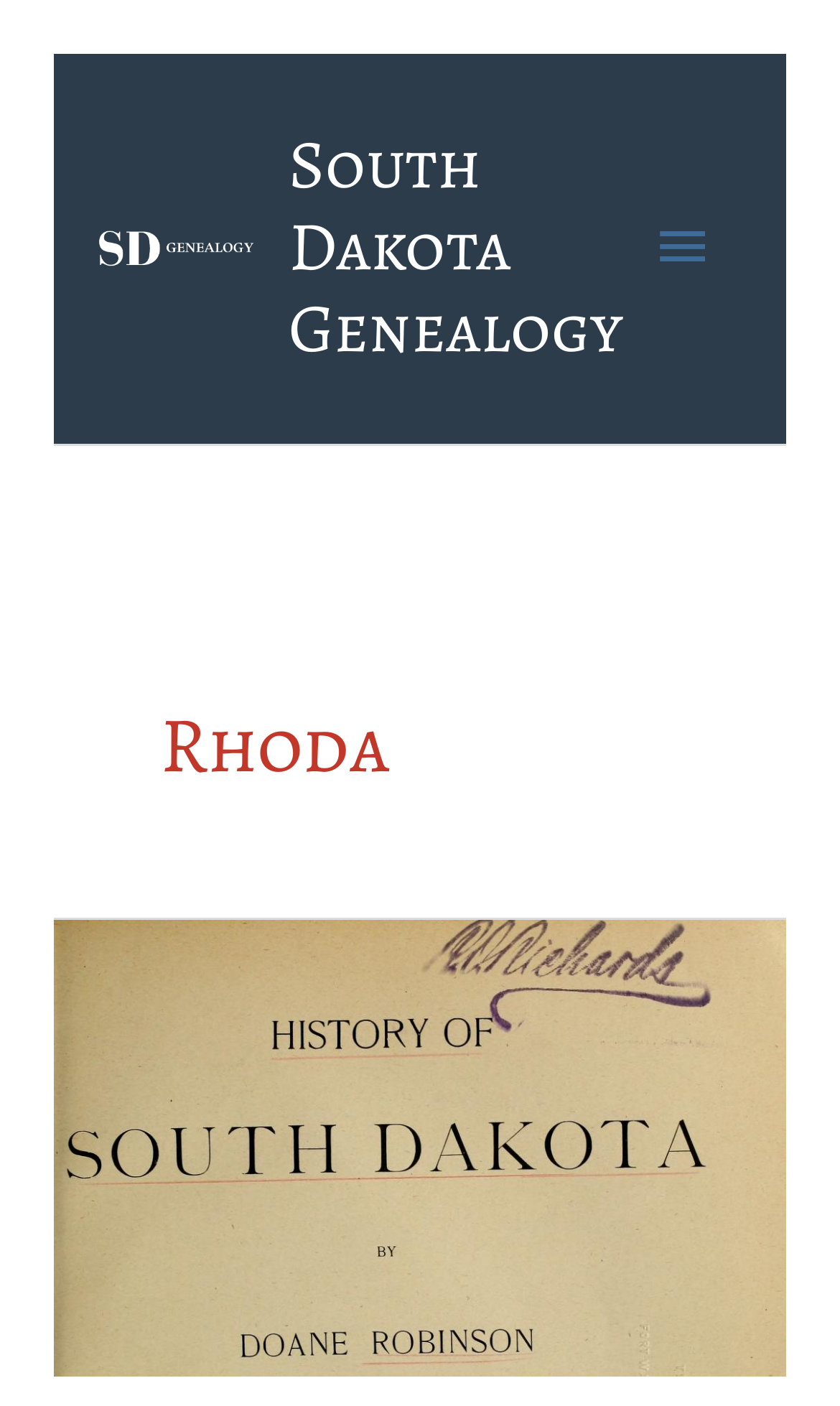Find the bounding box of the element with the following description: "alt="South Dakota Genealogy"". The coordinates must be four float numbers between 0 and 1, formatted as [left, top, right, bottom].

[0.115, 0.162, 0.302, 0.187]